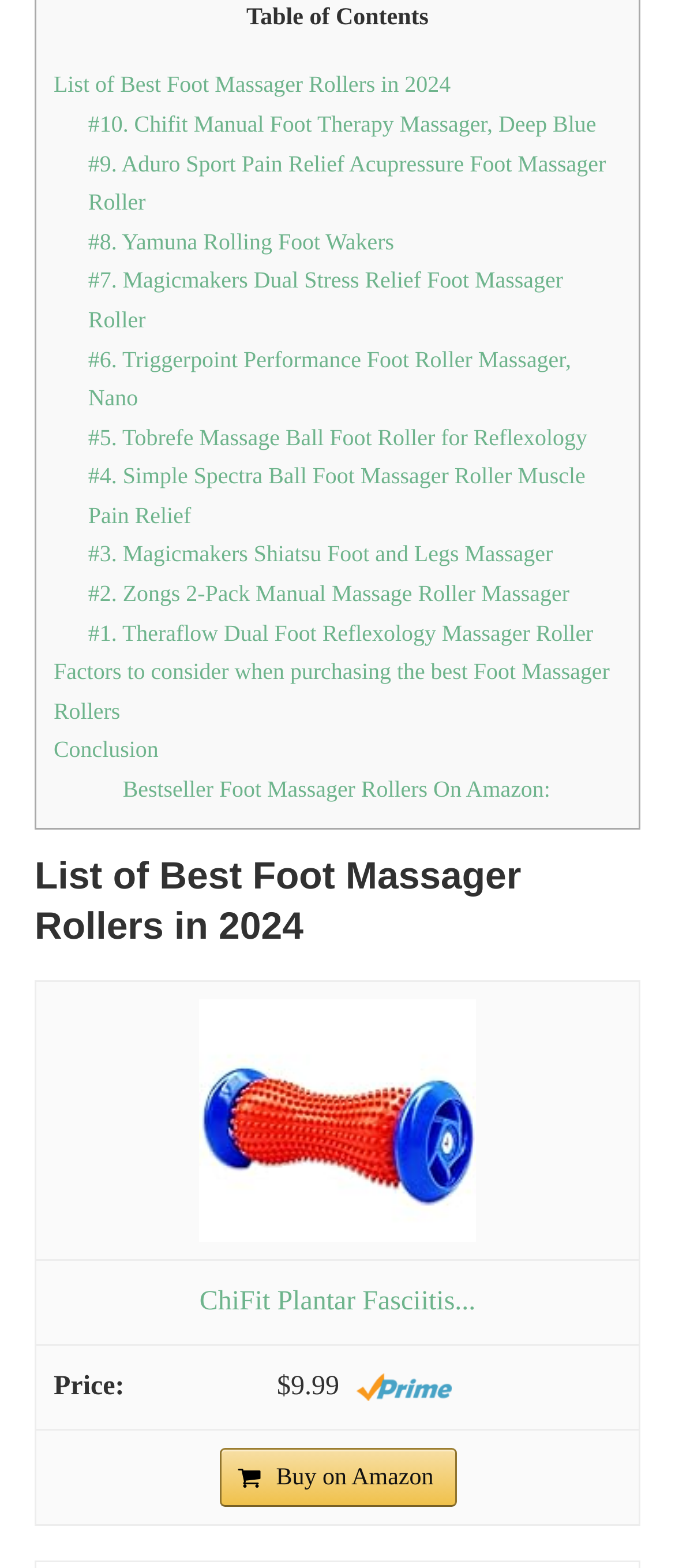What is the name of the first foot massager roller?
Give a single word or phrase answer based on the content of the image.

Theraflow Dual Foot Reflexology Massager Roller